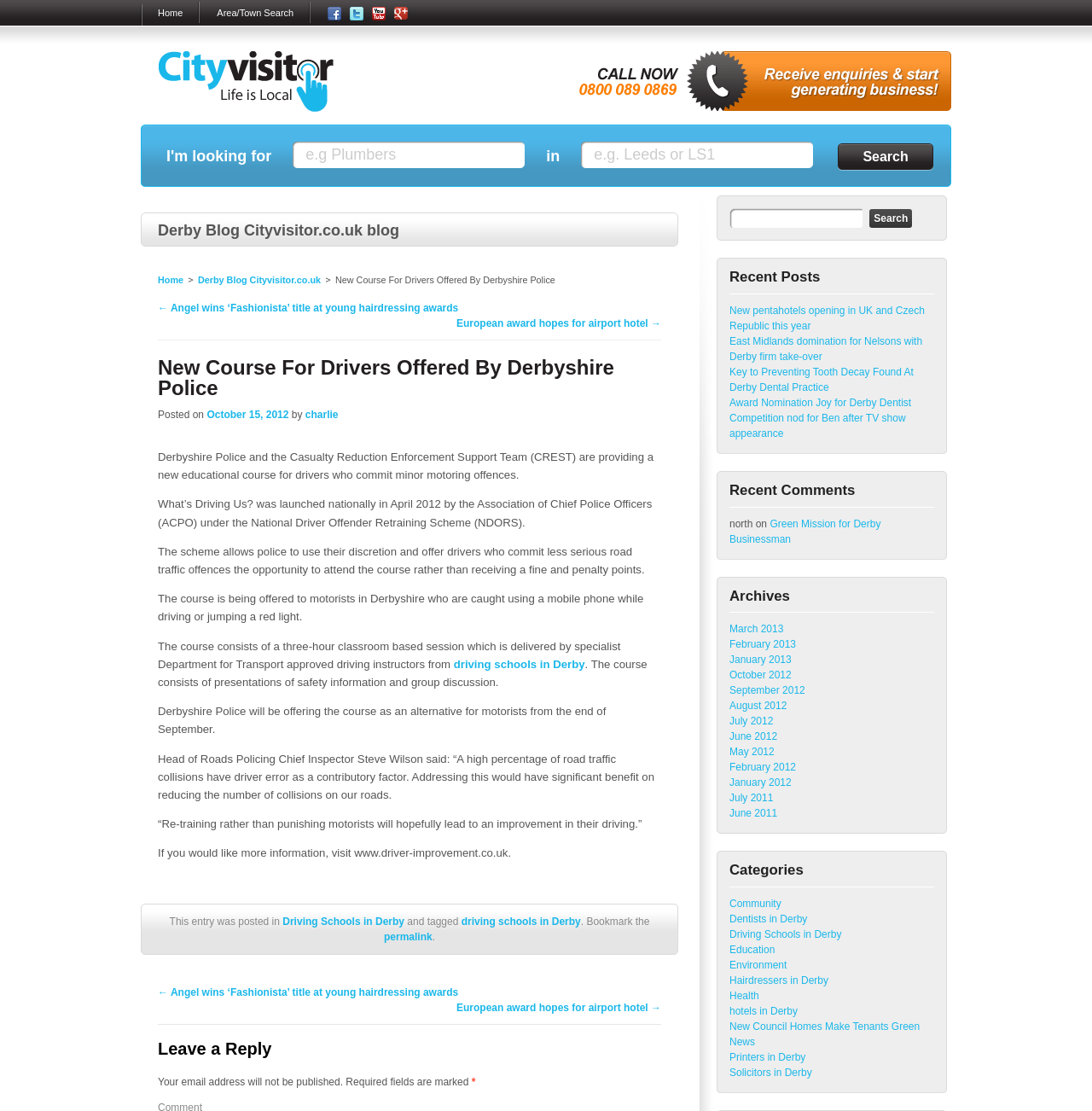Pinpoint the bounding box coordinates of the element you need to click to execute the following instruction: "Click on the Facebook link". The bounding box should be represented by four float numbers between 0 and 1, in the format [left, top, right, bottom].

[0.296, 0.0, 0.317, 0.026]